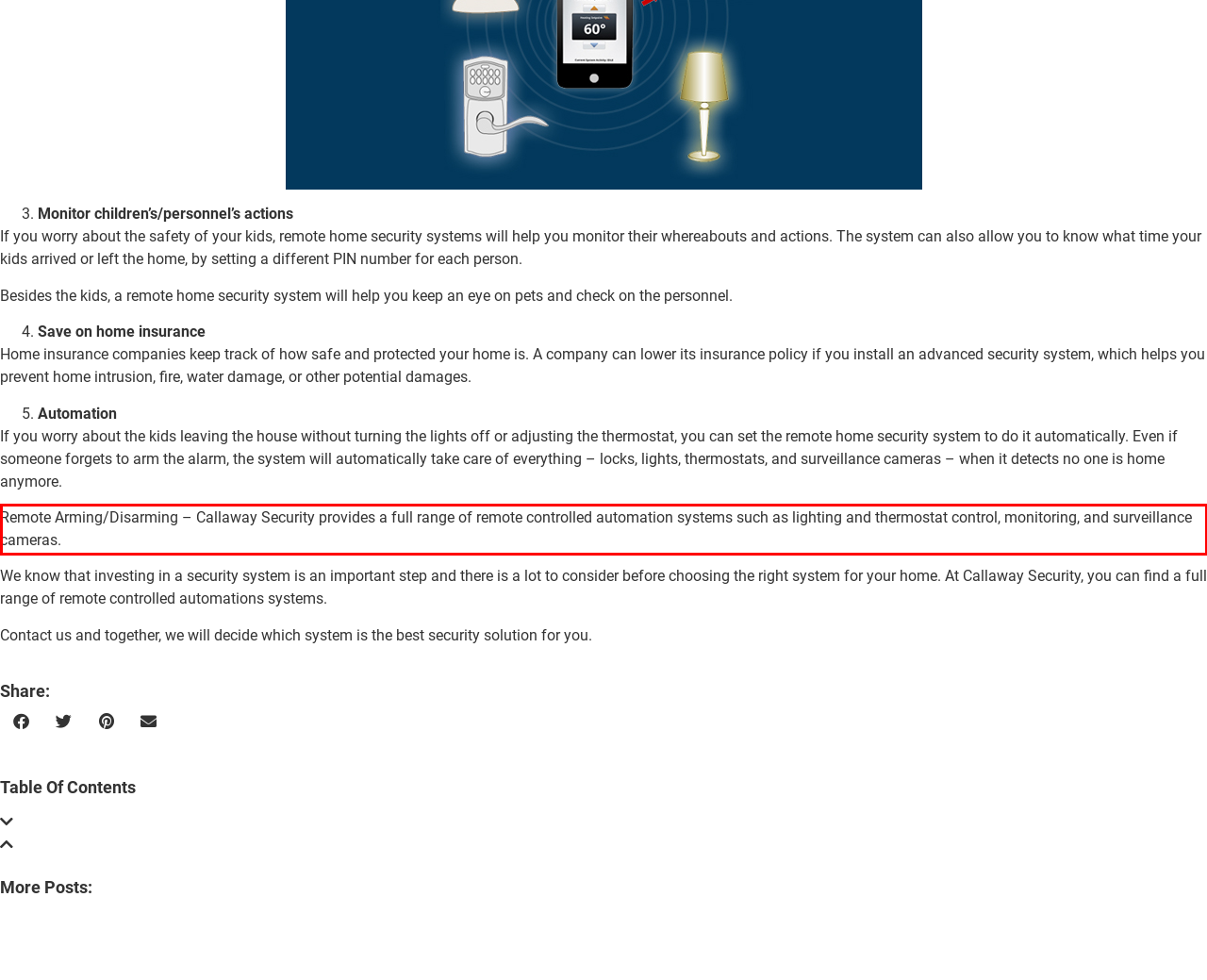Please perform OCR on the text content within the red bounding box that is highlighted in the provided webpage screenshot.

Remote Arming/Disarming – Callaway Security provides a full range of remote controlled automation systems such as lighting and thermostat control, monitoring, and surveillance cameras.